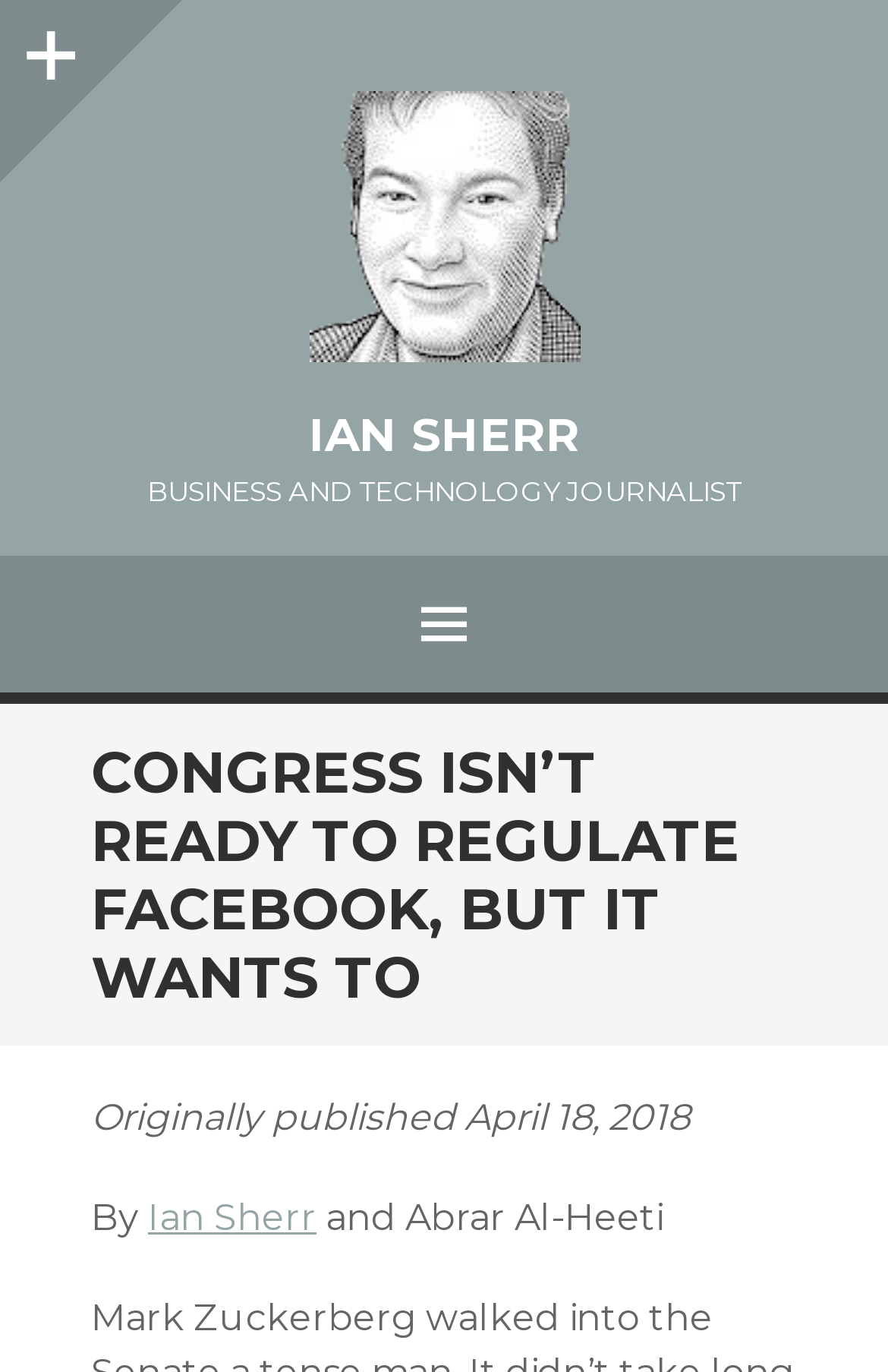Find the bounding box coordinates for the UI element whose description is: "Trending Serve". The coordinates should be four float numbers between 0 and 1, in the format [left, top, right, bottom].

None